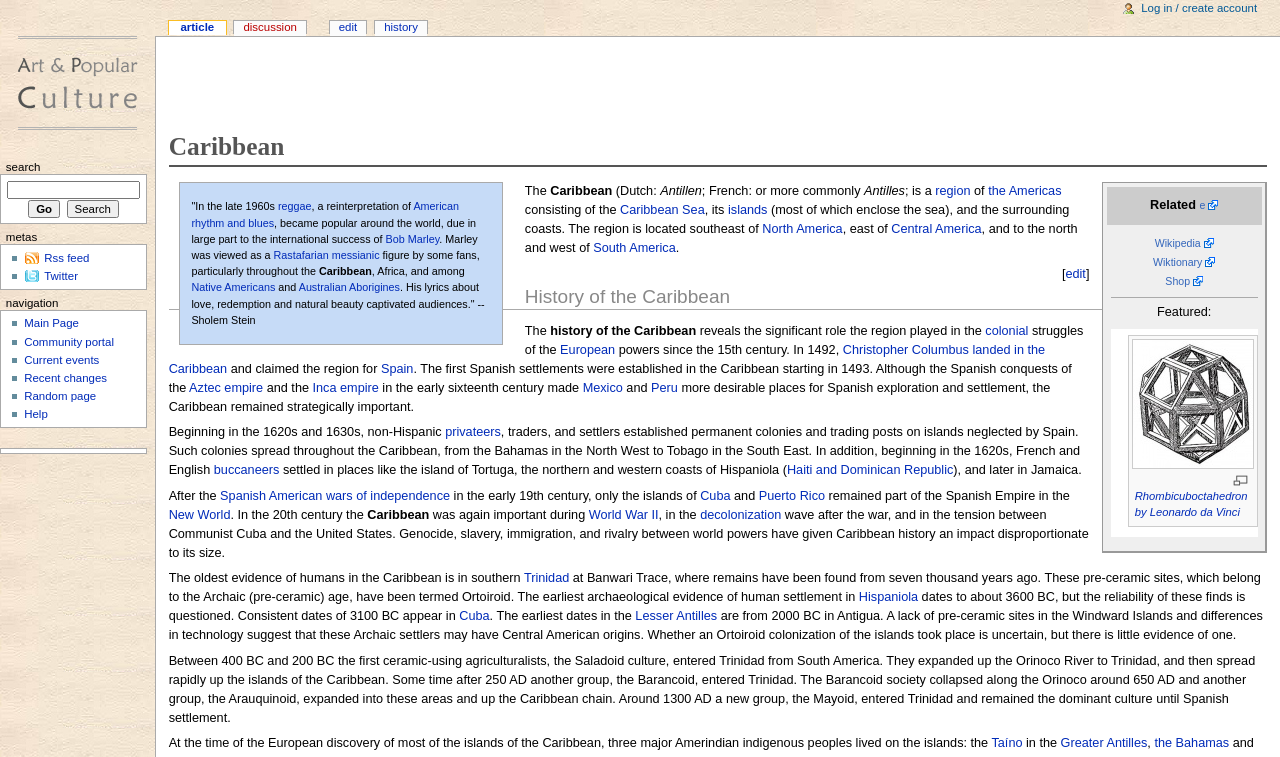Using the webpage screenshot, find the UI element described by Hispaniola. Provide the bounding box coordinates in the format (top-left x, top-left y, bottom-right x, bottom-right y), ensuring all values are floating point numbers between 0 and 1.

[0.671, 0.78, 0.717, 0.798]